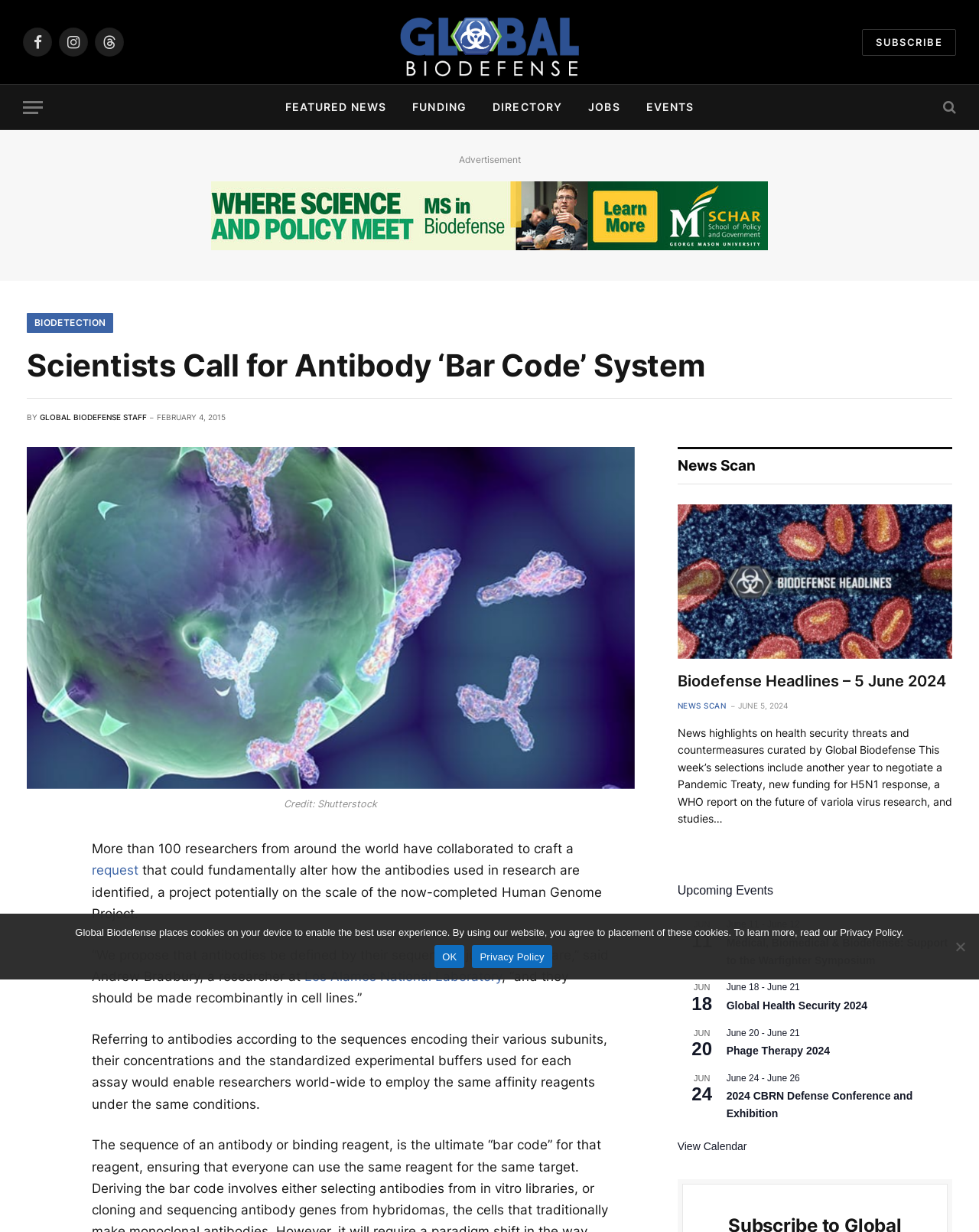Summarize the contents and layout of the webpage in detail.

The webpage is about a news article discussing a proposal for a new system to identify antibodies used in research. At the top of the page, there are several social media links, including Facebook, Instagram, and Threads, aligned horizontally. Below these links, there is a menu button and a link to "Global Biodefense" with an accompanying image. To the right of these elements, there is a "SUBSCRIBE" link.

The main content of the page is divided into two sections. The left section contains the news article, which has a heading "Scientists Call for Antibody ‘Bar Code’ System" and is written by "GLOBAL BIODEFENSE STAFF". The article discusses a proposal by over 100 researchers from around the world to create a new system for identifying antibodies used in research. The article includes quotes from a researcher at Los Alamos National Laboratory and explains the potential benefits of the proposed system.

The right section of the page contains several other news articles and event listings. There is a heading "News Scan" and below it, there are several article summaries, including "Biodefense Headlines – 5 June 2024" and "News highlights on health security threats and countermeasures curated by Global Biodefense". There are also several event listings, including "Medical, Biomedical & Biodefense: Support to the Warfighter Symposium" and "Global Health Security 2024", each with a date and time listed.

At the bottom of the page, there are several links to share the article on social media, including Facebook, Twitter, and LinkedIn.